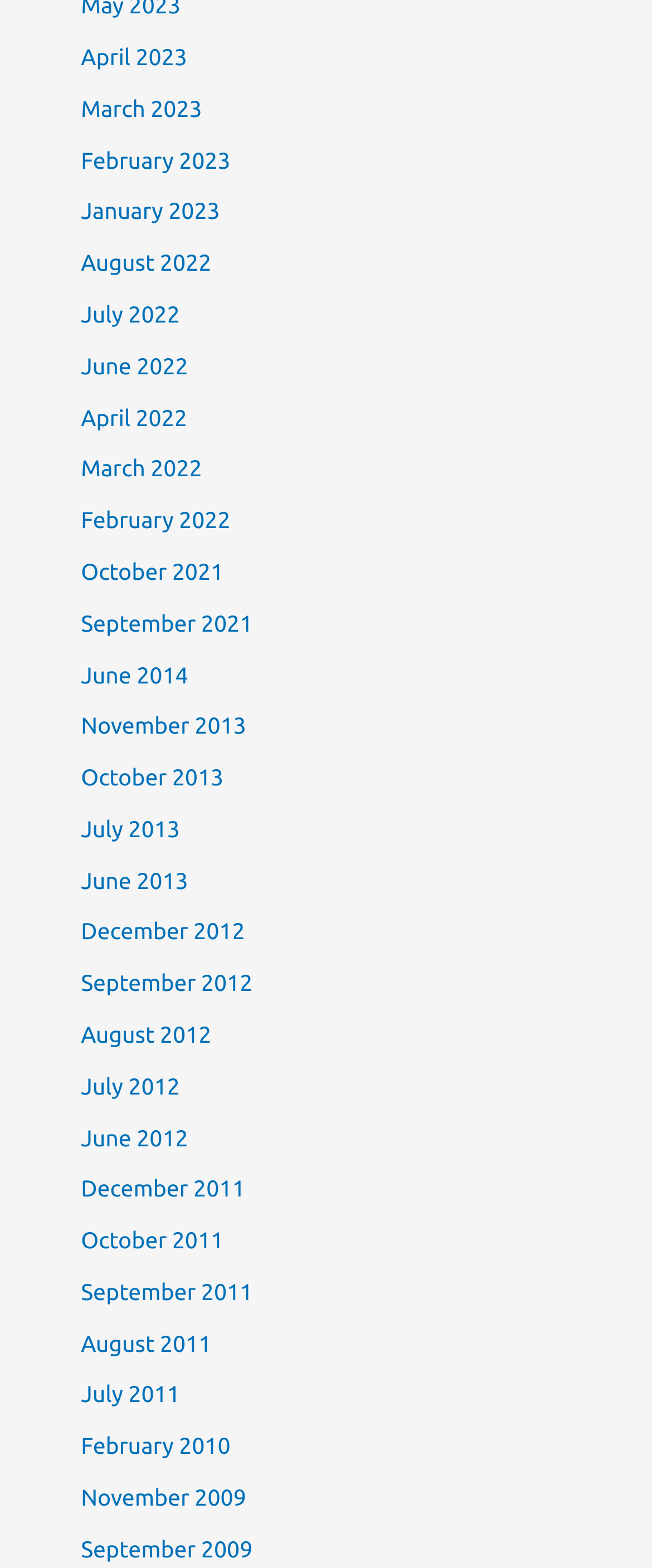Locate the bounding box coordinates of the segment that needs to be clicked to meet this instruction: "view June 2014".

[0.124, 0.421, 0.289, 0.439]